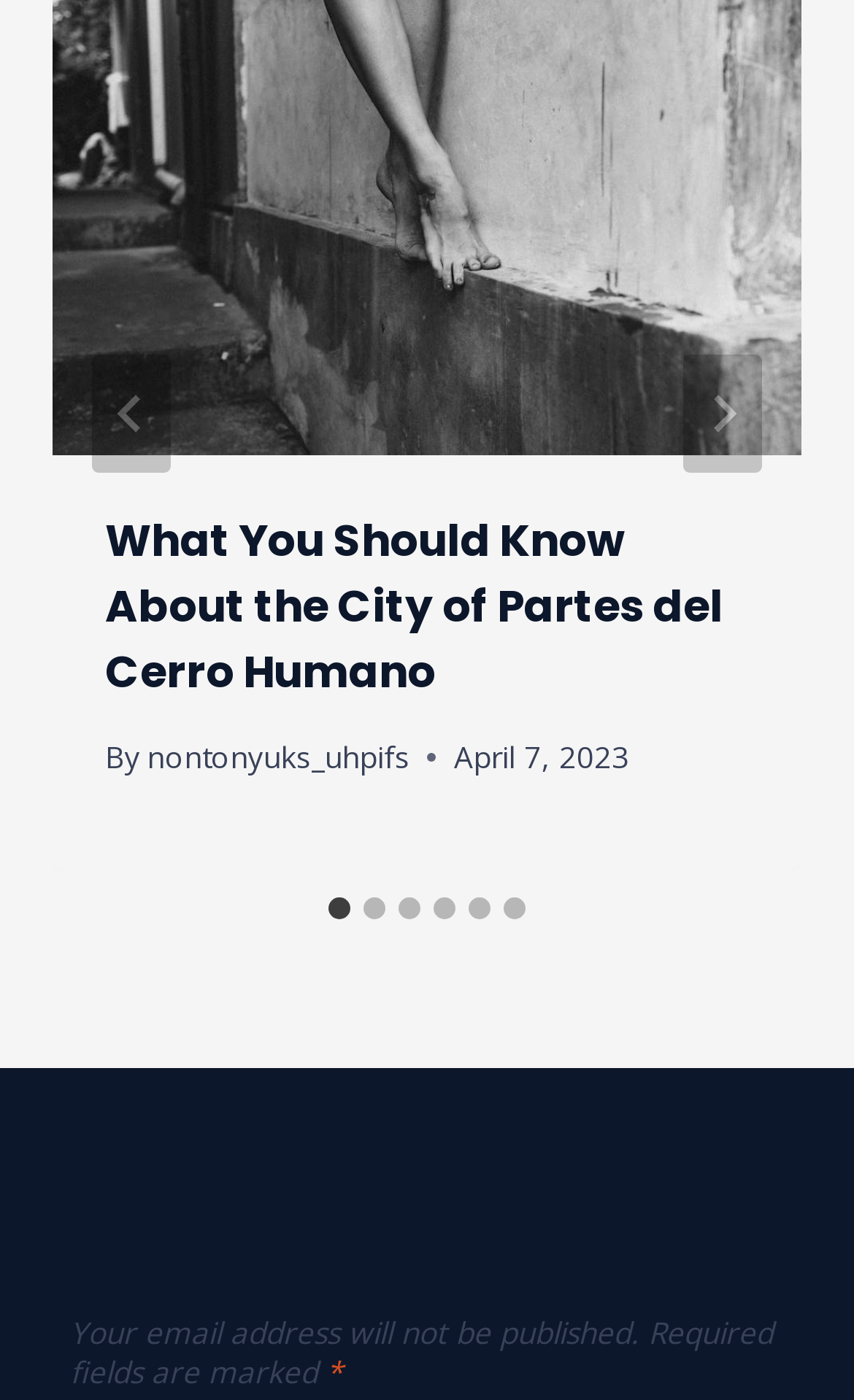Could you highlight the region that needs to be clicked to execute the instruction: "Read the article"?

[0.123, 0.364, 0.846, 0.502]